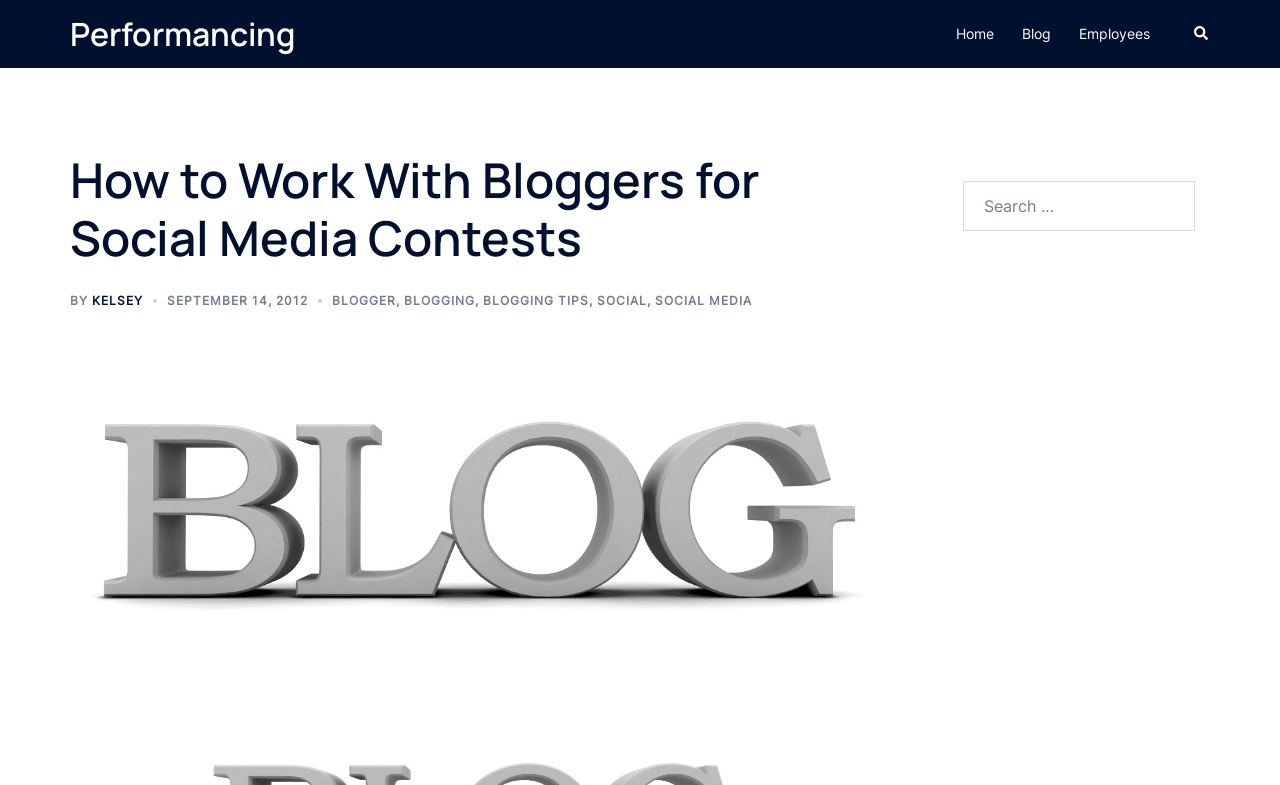From the image, can you give a detailed response to the question below:
What is the topic of the blog post?

The topic of the blog post is indicated by the title of the post, which is 'How to Work With Bloggers for Social Media Contests'. The post is likely to provide guidance or tips on how to collaborate with bloggers for social media contests.